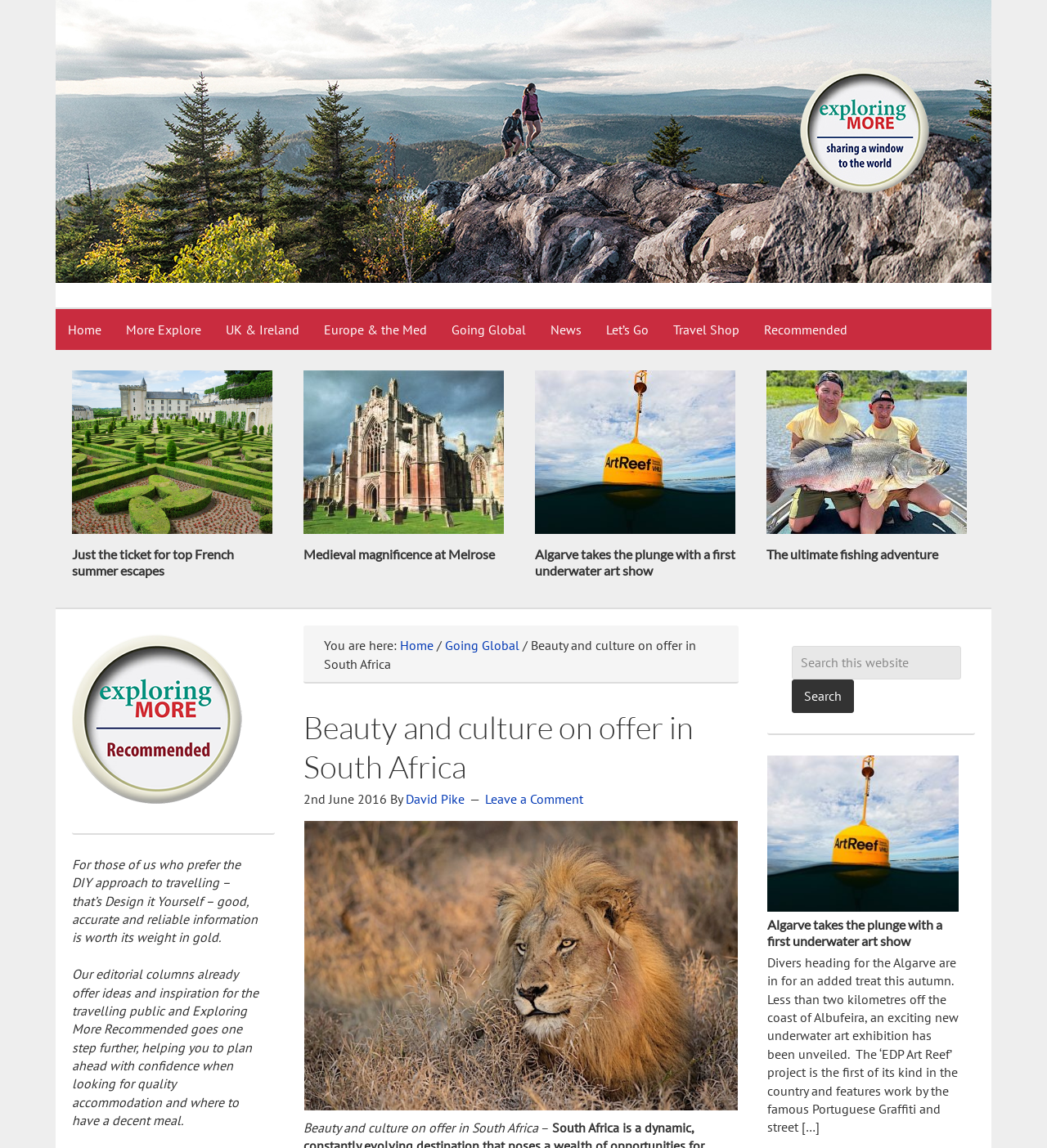What is the author of the article 'Beauty and culture on offer in South Africa'?
Based on the image content, provide your answer in one word or a short phrase.

David Pike